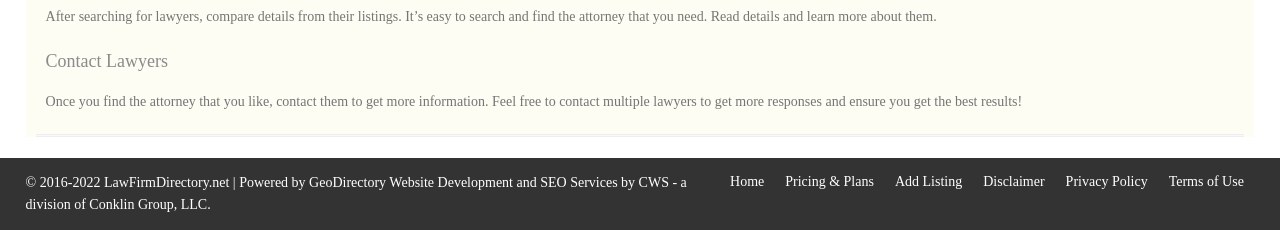Use one word or a short phrase to answer the question provided: 
How many links are in the footer?

6